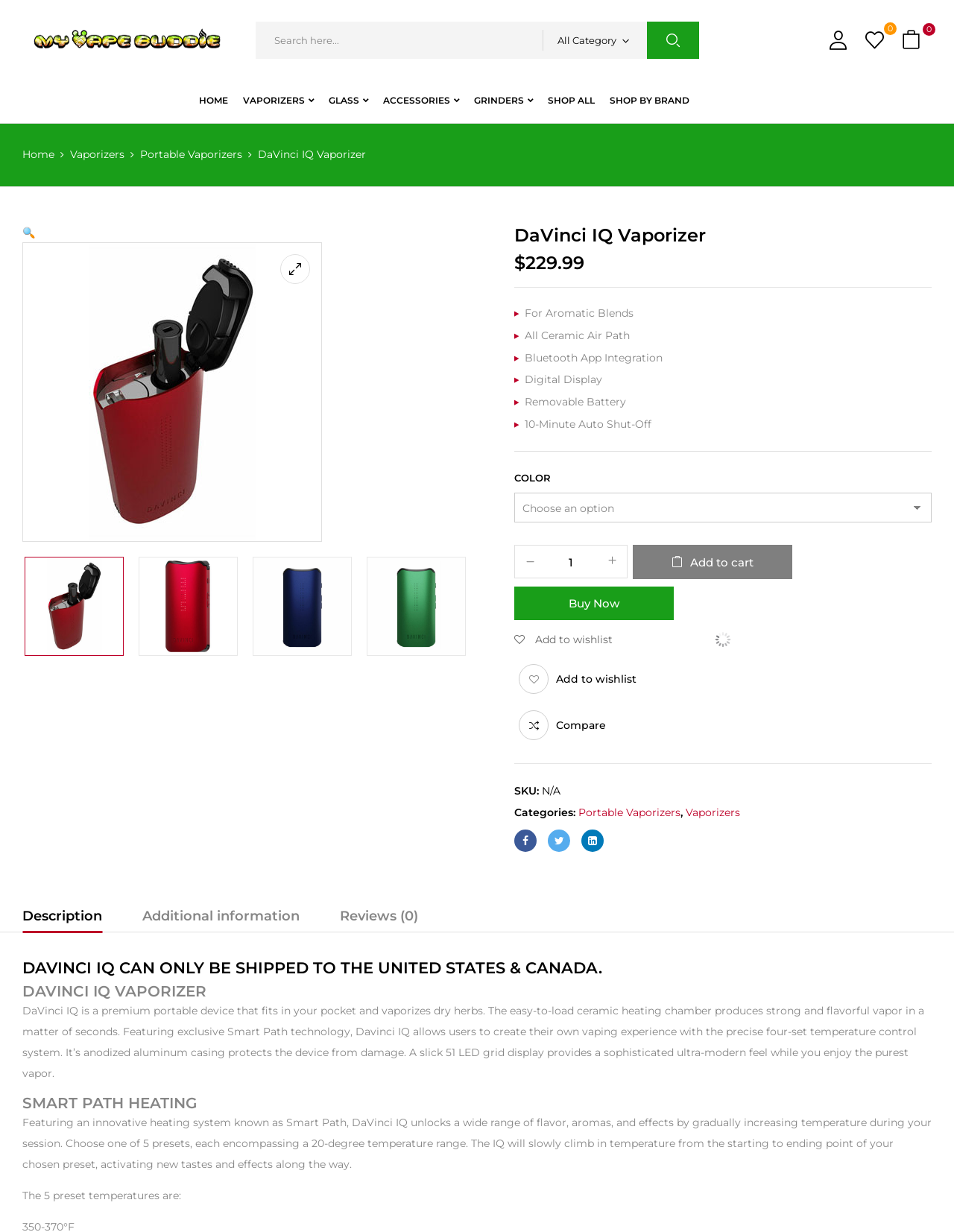Provide an in-depth caption for the contents of the webpage.

The webpage is about the DaVinci IQ Vaporizer, a portable device for vaporizing dry herbs. At the top, there is a navigation bar with links to "HOME", "VAPORIZERS", "GLASS", "ACCESSORIES", "GRINDERS", "SHOP ALL", and "SHOP BY BRAND". Below the navigation bar, there is a search bar with a search icon and a dropdown list of categories.

The main content of the page is divided into two sections. On the left, there is an image of the vaporizer, and on the right, there is a detailed description of the product. The description includes the product name, price, and features such as "For Aromatic Blends", "All Ceramic Air Path", "Bluetooth App Integration", "Digital Display", "Removable Battery", and "10-Minute Auto Shut-Off". There is also a table with options to choose the color of the vaporizer.

Below the product description, there are buttons to add the product to the cart, buy now, add to wishlist, and compare. There is also a section with product details such as SKU, categories, and reviews.

At the bottom of the page, there is a tab list with three tabs: "Description", "Additional information", and "Reviews (0)". The "Description" tab is selected by default and displays a detailed description of the product, including its features and benefits. The "Additional information" tab is not selected, and the "Reviews (0)" tab indicates that there are no reviews for the product.

There are also several icons and links throughout the page, including social media links, a link to the manufacturer's website, and a warning message about shipping restrictions.